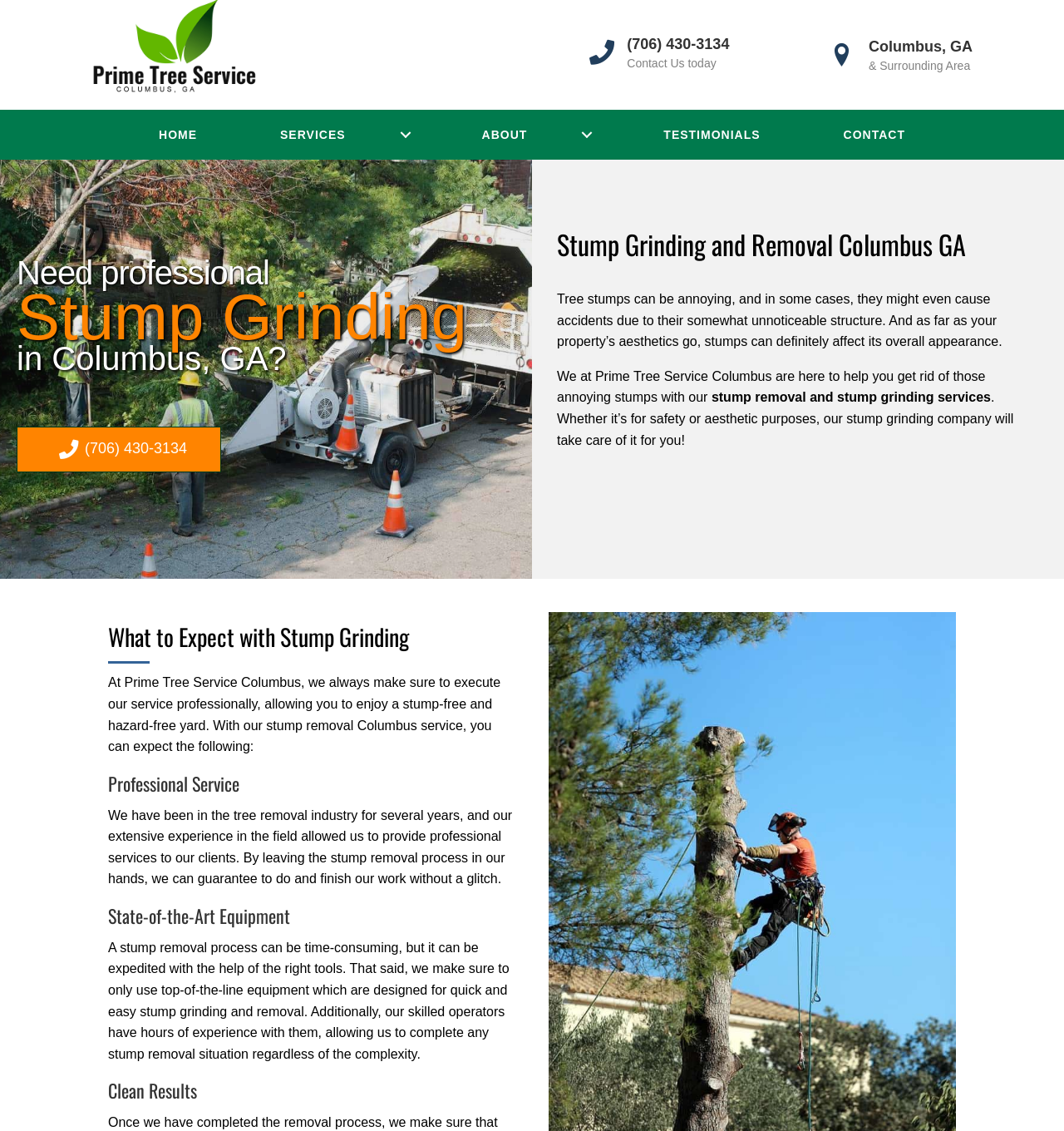Please find the bounding box coordinates of the element that must be clicked to perform the given instruction: "Dial the phone number". The coordinates should be four float numbers from 0 to 1, i.e., [left, top, right, bottom].

[0.016, 0.377, 0.208, 0.418]